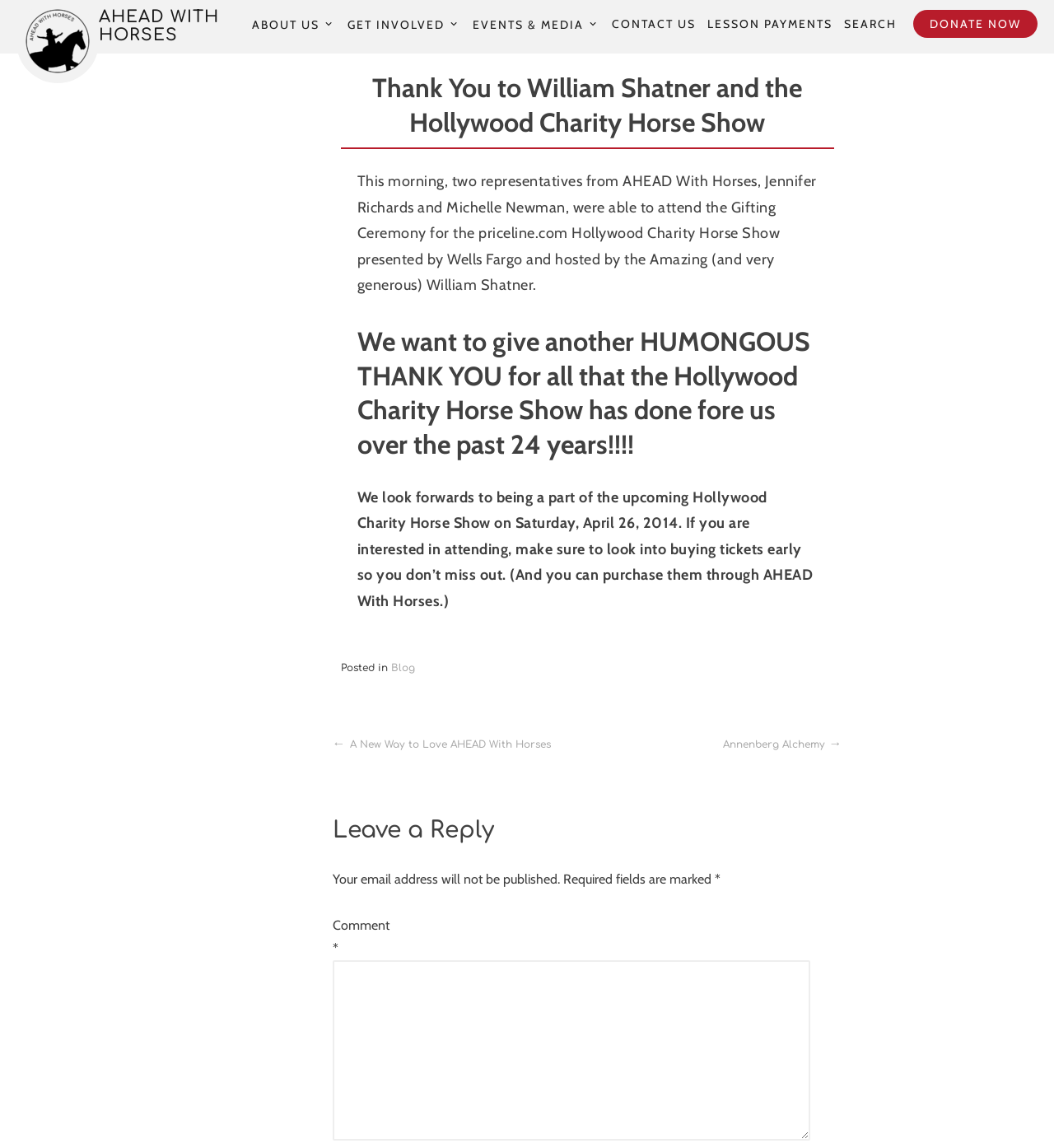Please specify the bounding box coordinates for the clickable region that will help you carry out the instruction: "Enter a comment in the text box".

[0.315, 0.837, 0.769, 0.994]